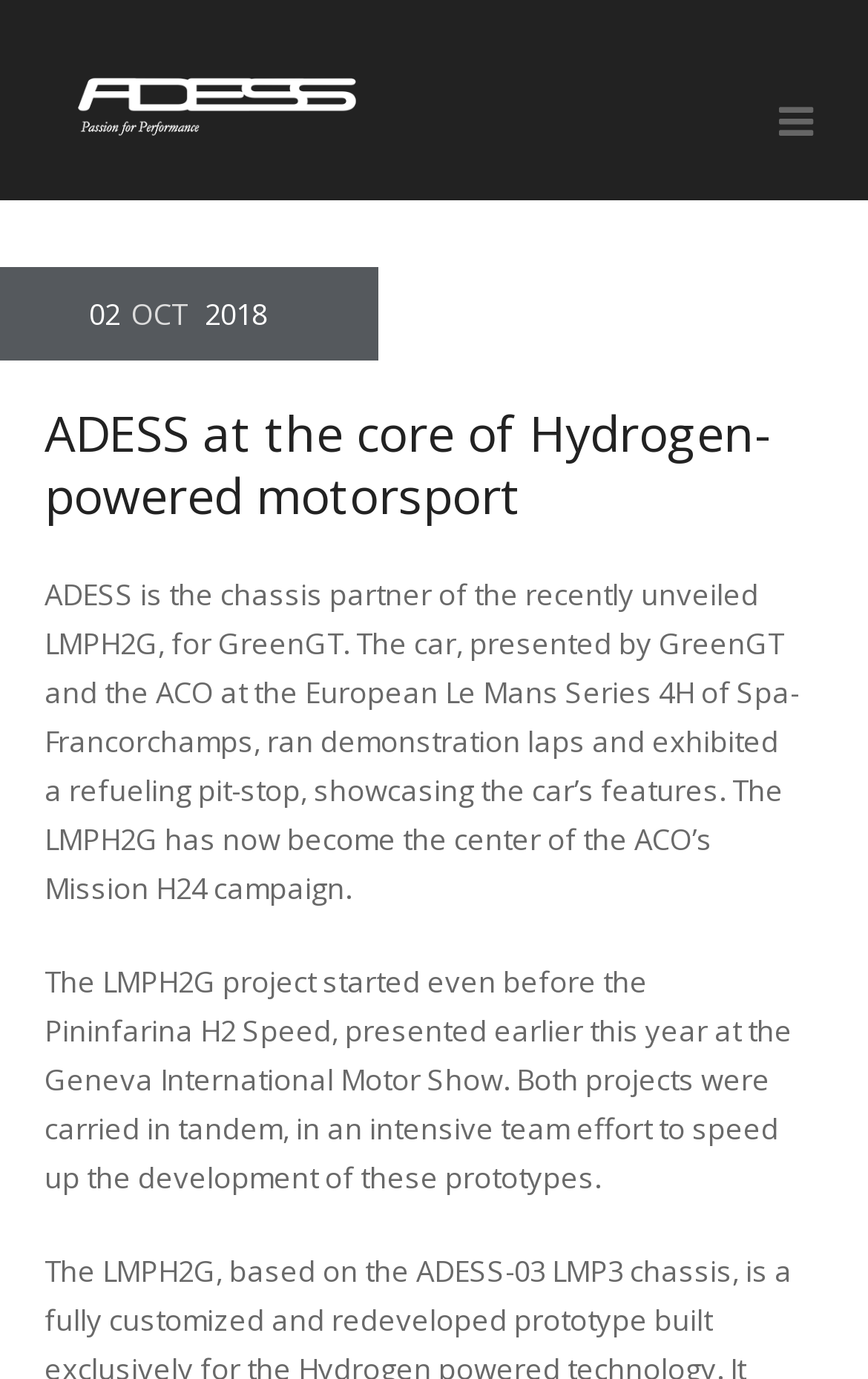Reply to the question with a single word or phrase:
What is the location of the European Le Mans Series 4H?

Spa-Francorchamps